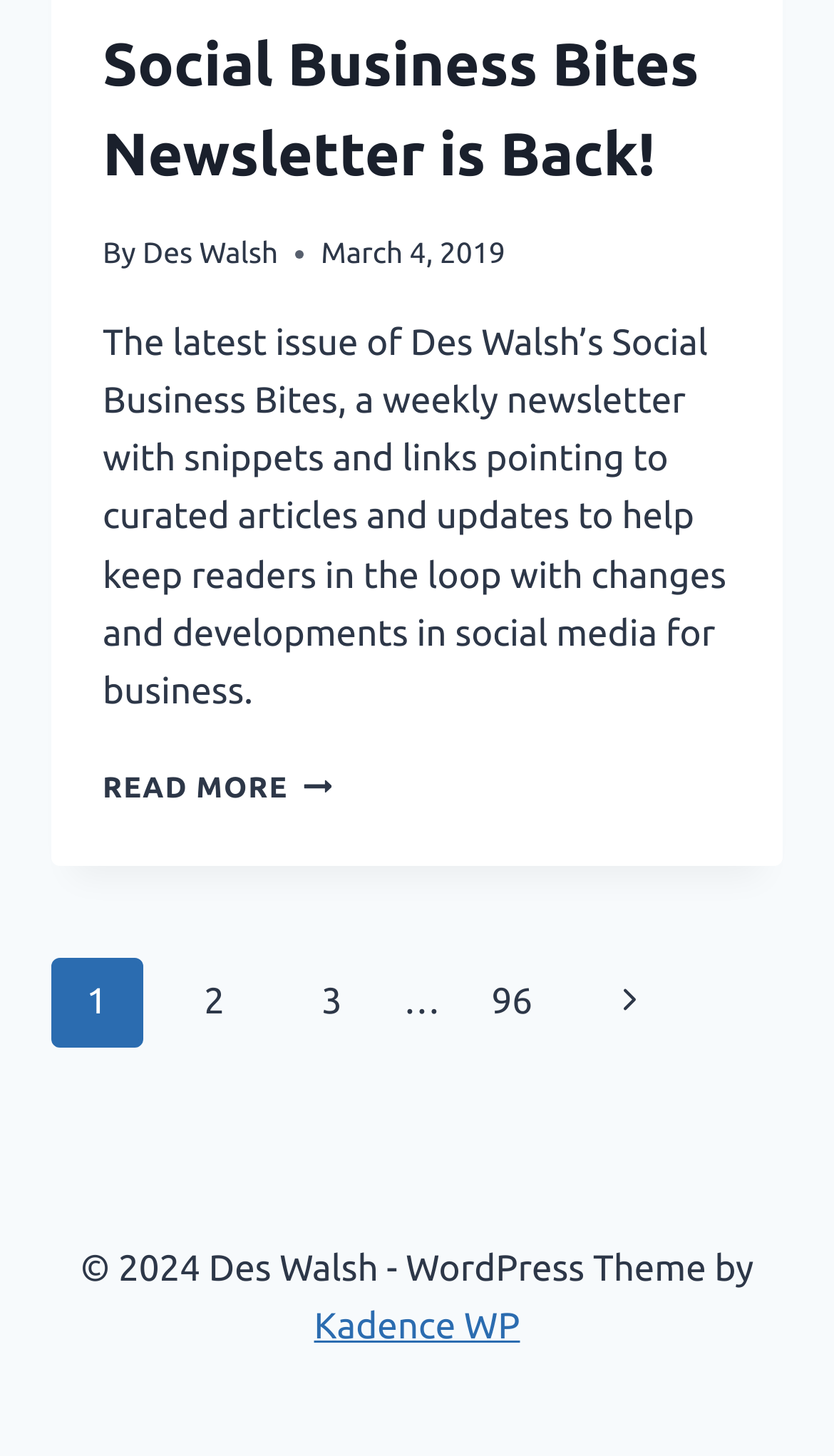What is the date of the latest issue of Social Business Bites?
Using the image as a reference, answer the question with a short word or phrase.

March 4, 2019